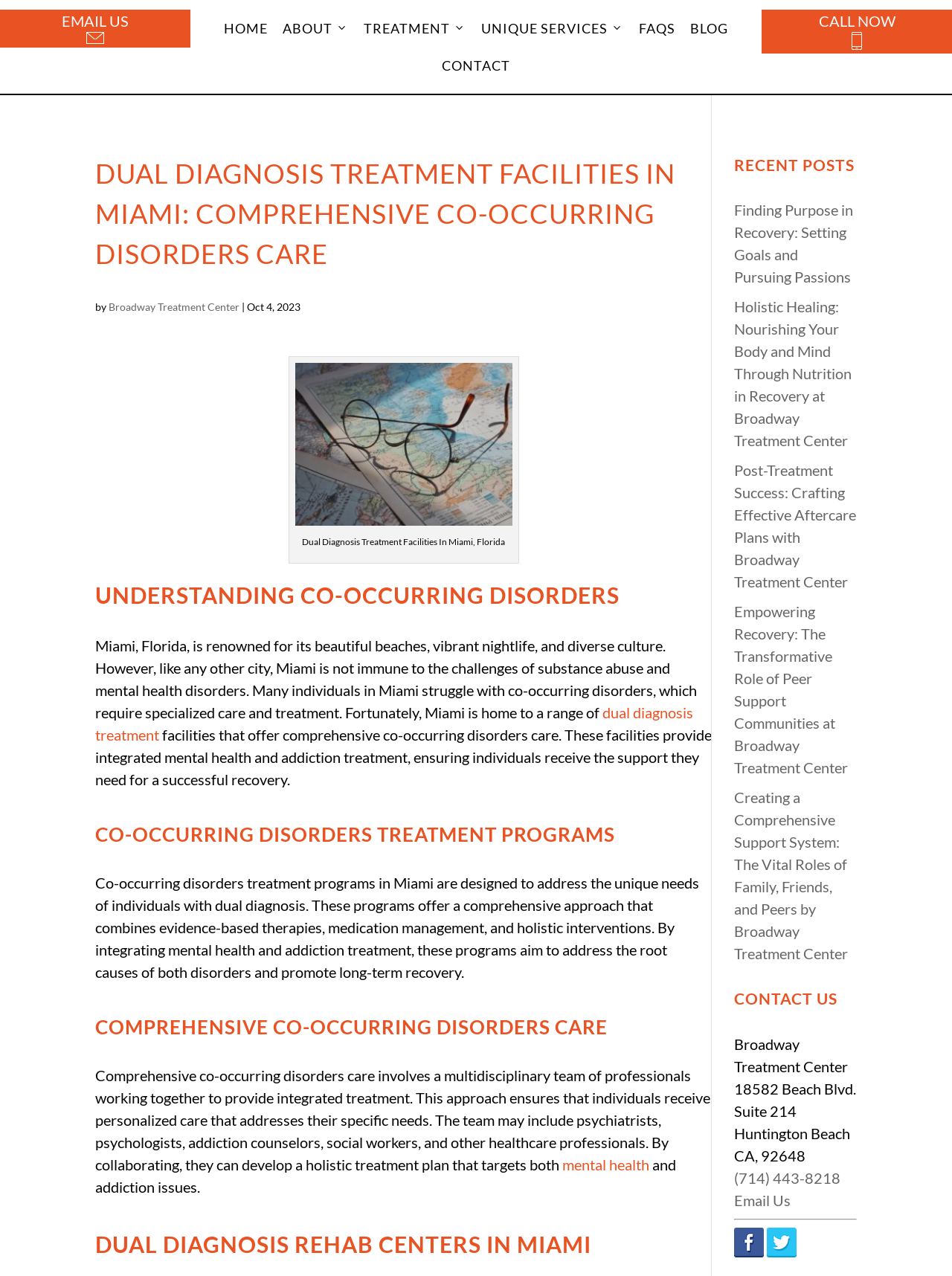Please identify the bounding box coordinates of the element's region that should be clicked to execute the following instruction: "Contact Broadway Treatment Center via email". The bounding box coordinates must be four float numbers between 0 and 1, i.e., [left, top, right, bottom].

[0.0, 0.009, 0.2, 0.037]